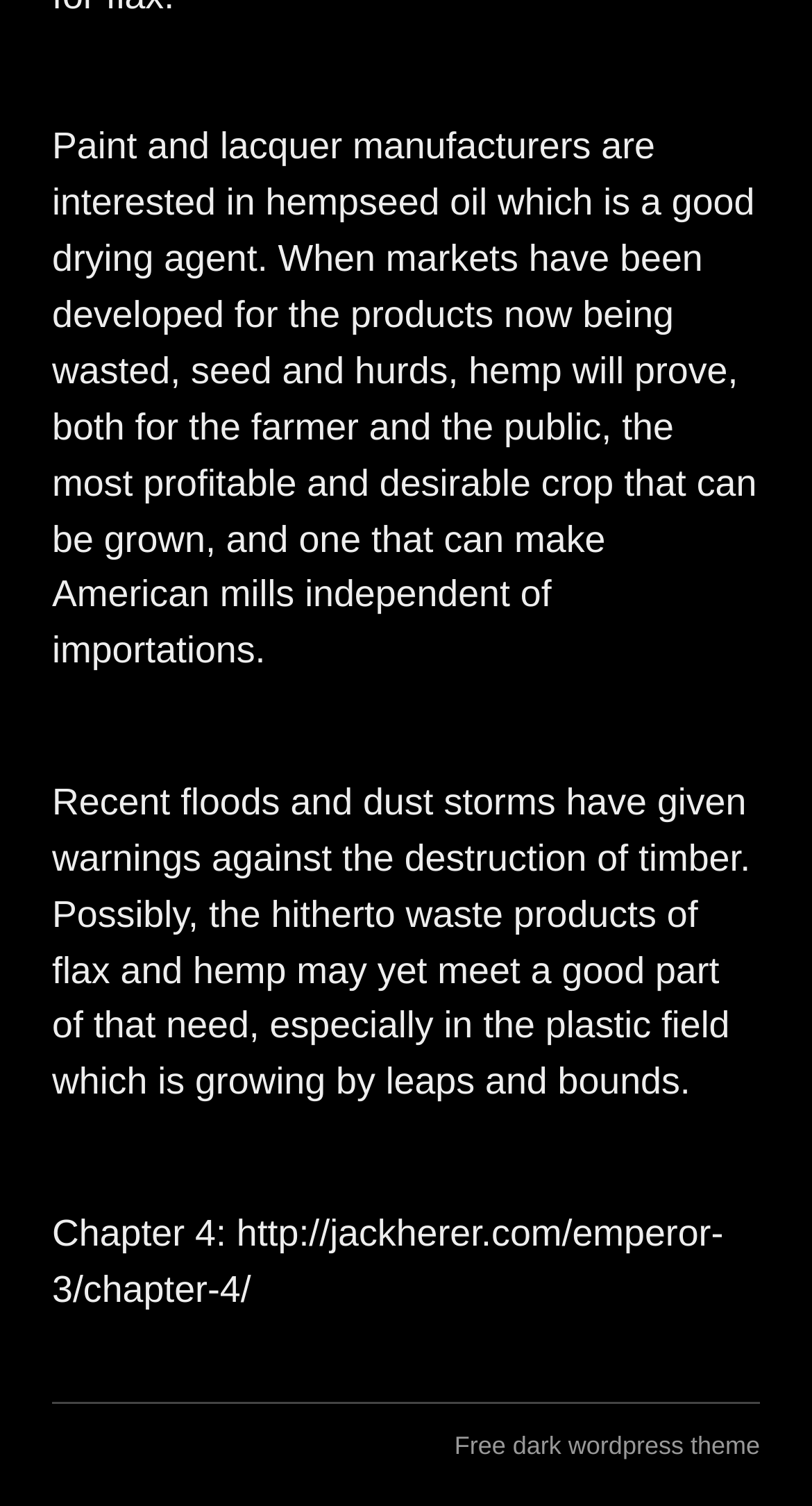Provide the bounding box coordinates in the format (top-left x, top-left y, bottom-right x, bottom-right y). All values are floating point numbers between 0 and 1. Determine the bounding box coordinate of the UI element described as: http://jackherer.com/emperor-3/chapter-4/

[0.064, 0.805, 0.891, 0.87]